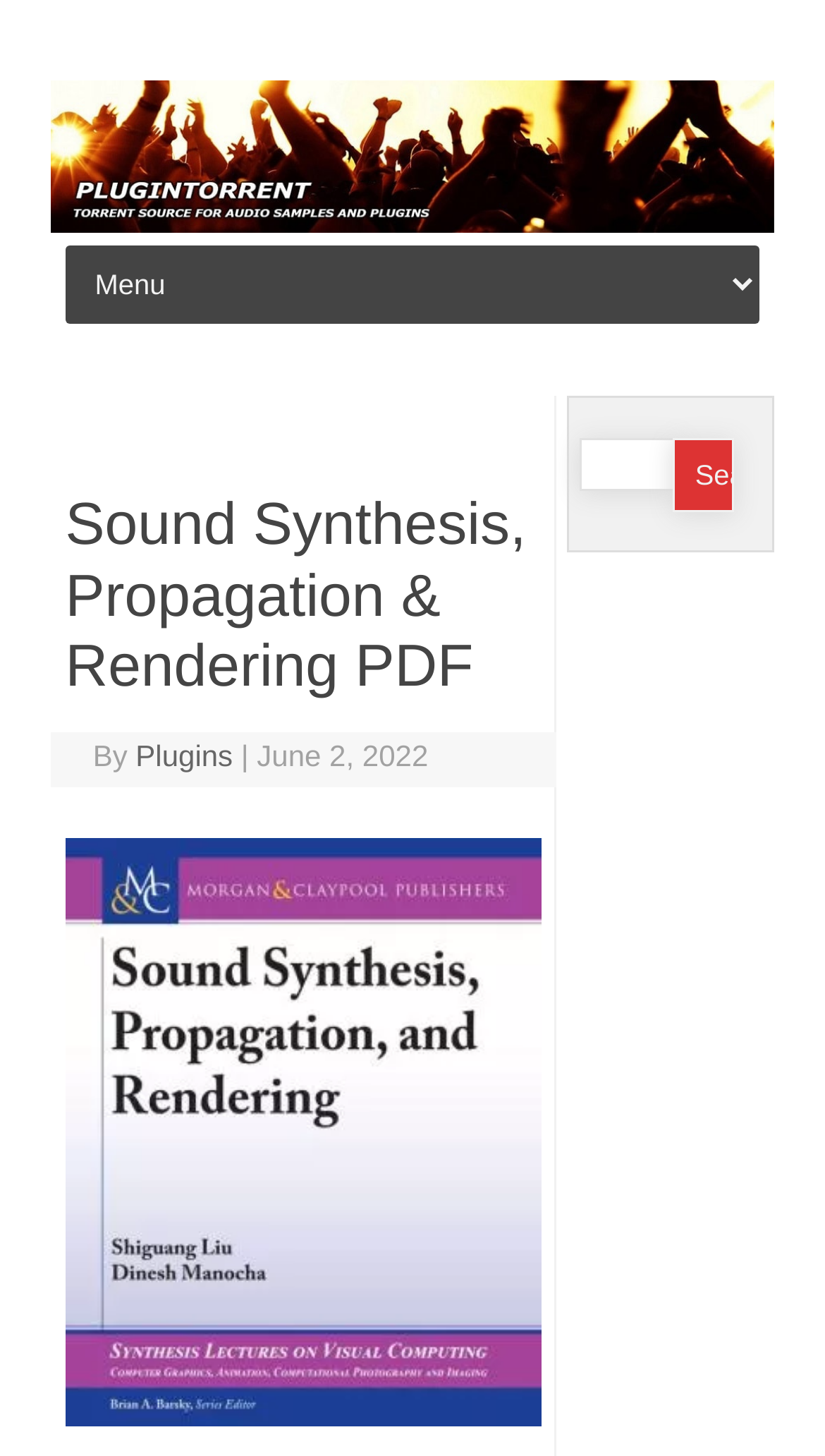Generate a thorough description of the webpage.

The webpage is about "Sound Synthesis, Propagation & Rendering PDF" and appears to be a book or resource page. At the top left, there is a link to "Plugintorrent" accompanied by an image with the same name. Next to it, there is a link to "Skip to content". 

Below these elements, there is a combobox with a header that contains the title "Sound Synthesis, Propagation & Rendering PDF" in a larger font size. The header also includes the author's name, "By", followed by a link to "Plugins", a separator "|", and the publication date "June 2, 2022". 

On the right side of the page, there is a search bar with a label "Search for:" and a textbox to input the search query. The search bar is accompanied by a "Search" button. 

At the bottom of the page, there is a dialog box that informs users that the website uses cookies to ensure the best experience. The dialog box includes an image labeled "Cookies", a paragraph of text explaining the use of cookies, a link to "Learn More", a close button "×", and an "Okay" button to acknowledge the message.